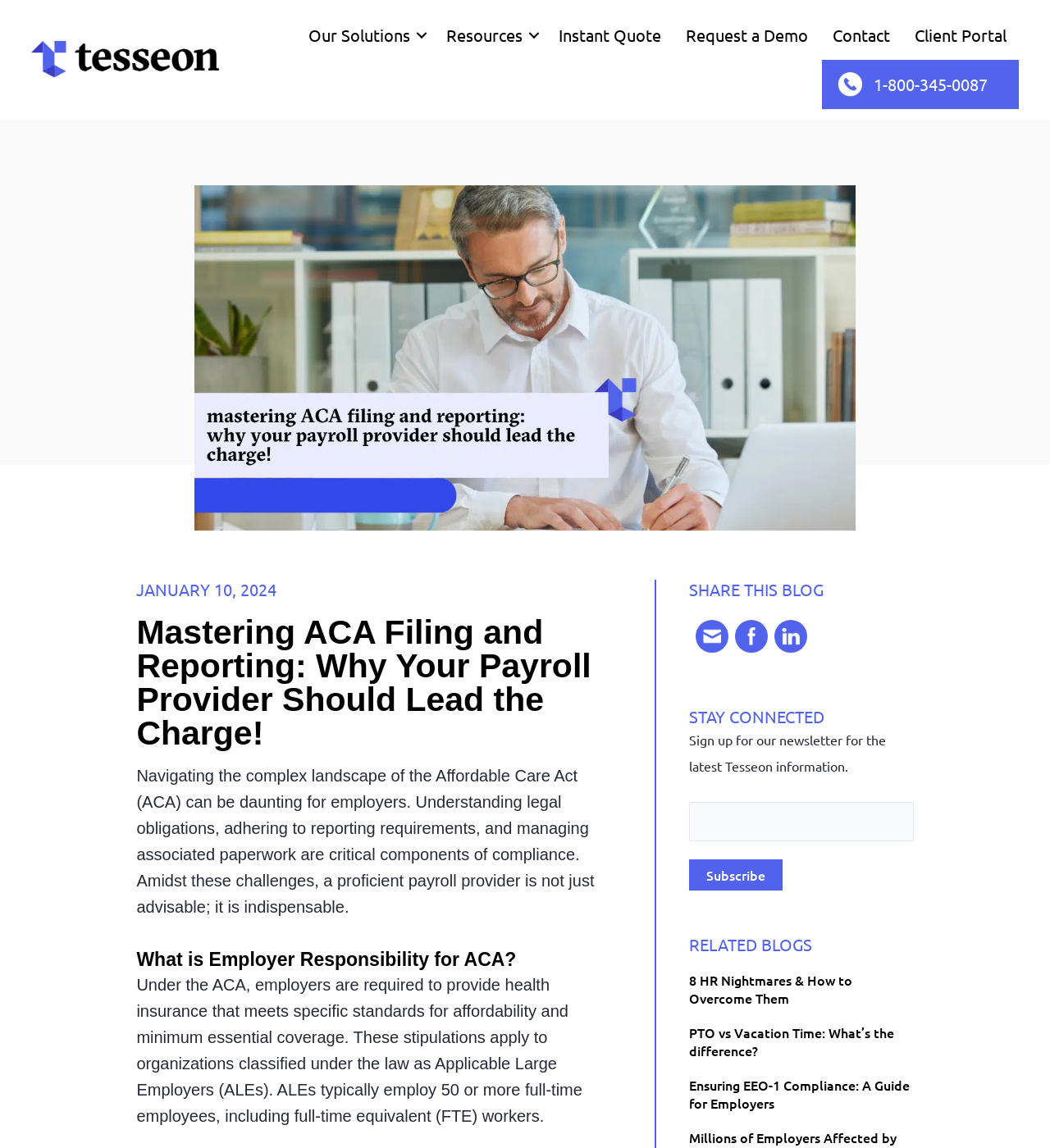Show me the bounding box coordinates of the clickable region to achieve the task as per the instruction: "Click the 'Our Solutions' link".

[0.283, 0.009, 0.413, 0.052]